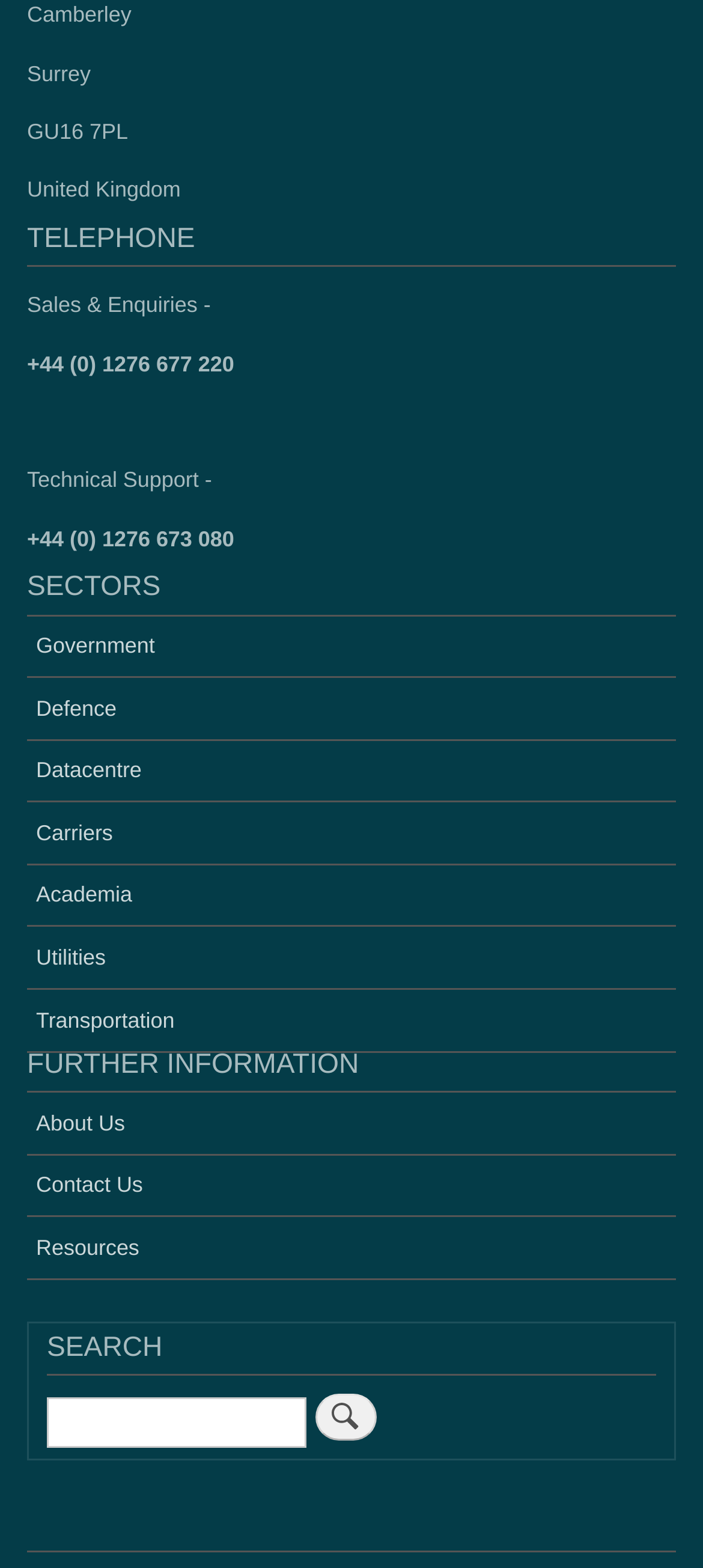Answer the question briefly using a single word or phrase: 
What is the purpose of the search function?

Find specific information